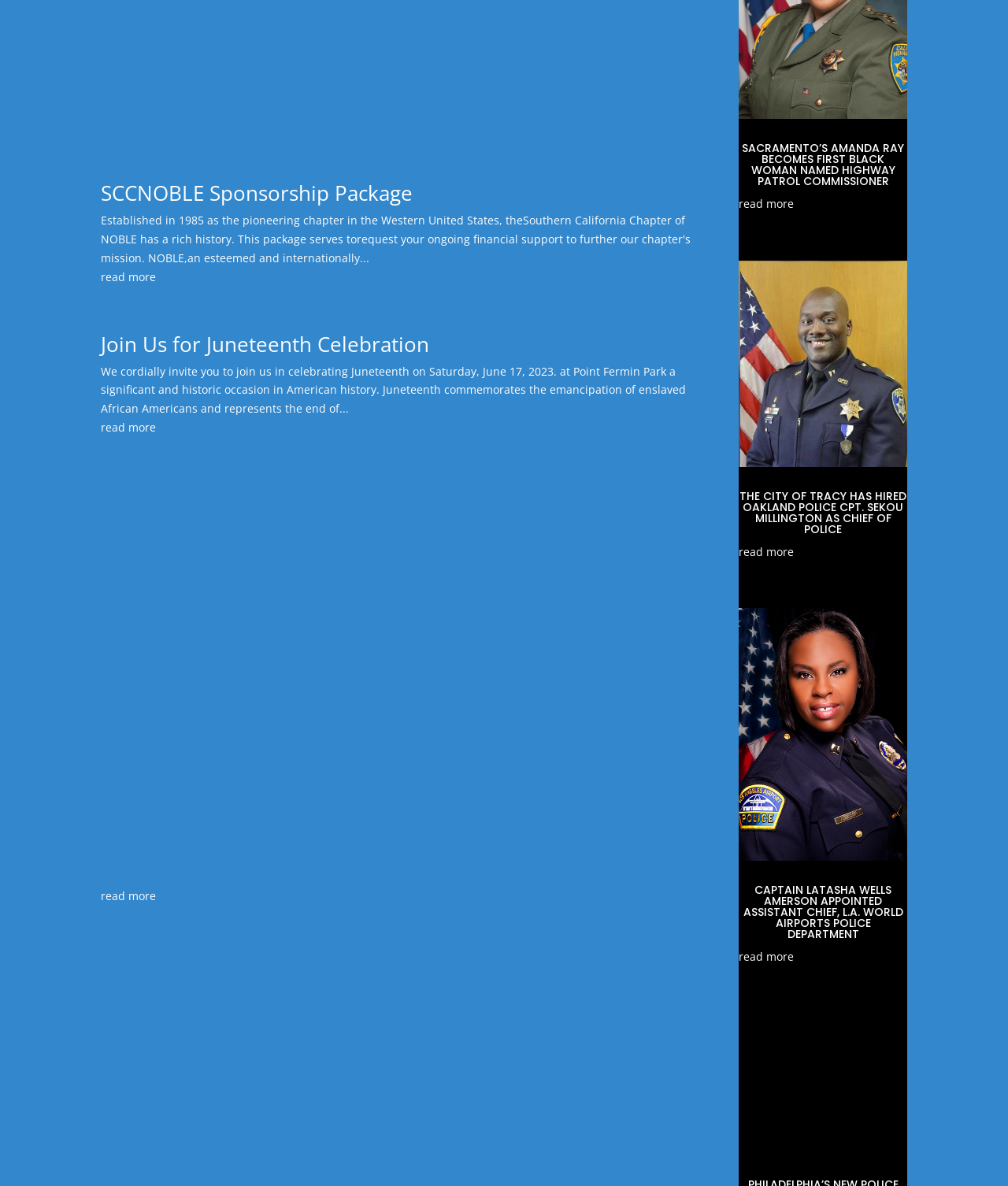Locate the bounding box coordinates of the area where you should click to accomplish the instruction: "view THE CITY OF TRACY HAS HIRED OAKLAND POLICE CPT. SEKOU MILLINGTON AS CHIEF OF POLICE article".

[0.733, 0.22, 0.9, 0.394]